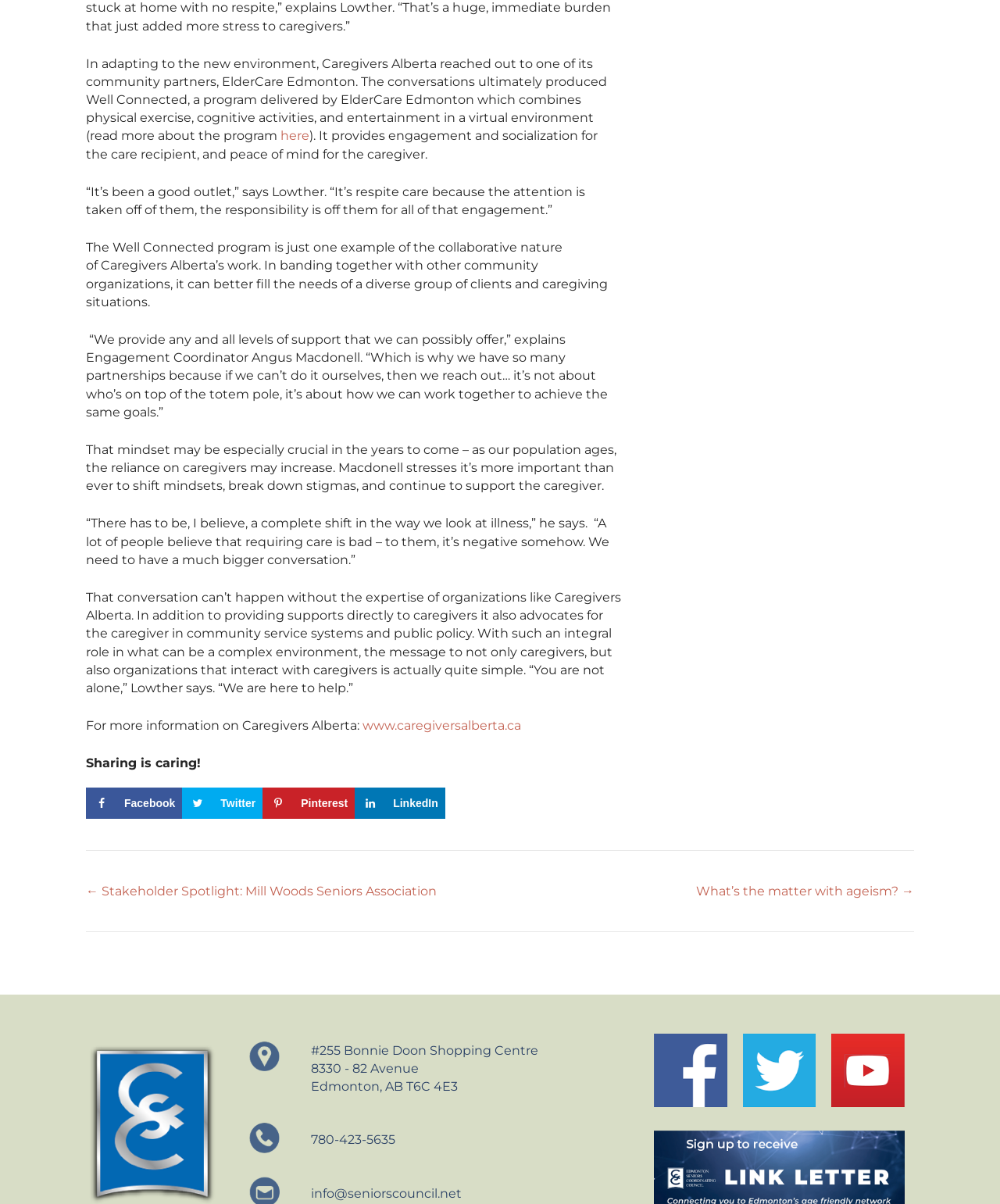Pinpoint the bounding box coordinates for the area that should be clicked to perform the following instruction: "Visit the Caregivers Alberta website".

[0.362, 0.596, 0.521, 0.609]